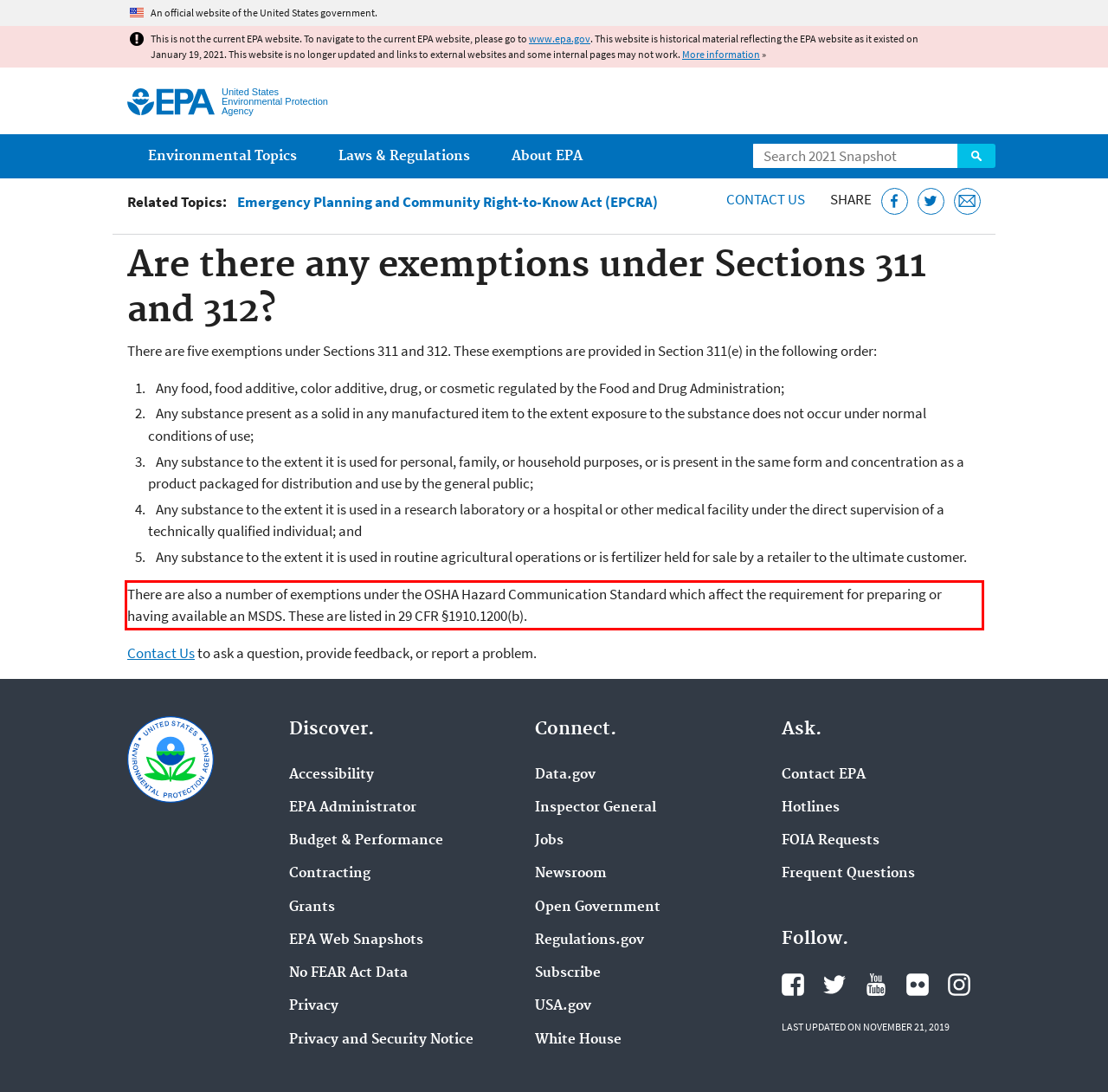Your task is to recognize and extract the text content from the UI element enclosed in the red bounding box on the webpage screenshot.

There are also a number of exemptions under the OSHA Hazard Communication Standard which affect the requirement for preparing or having available an MSDS. These are listed in 29 CFR §1910.1200(b).